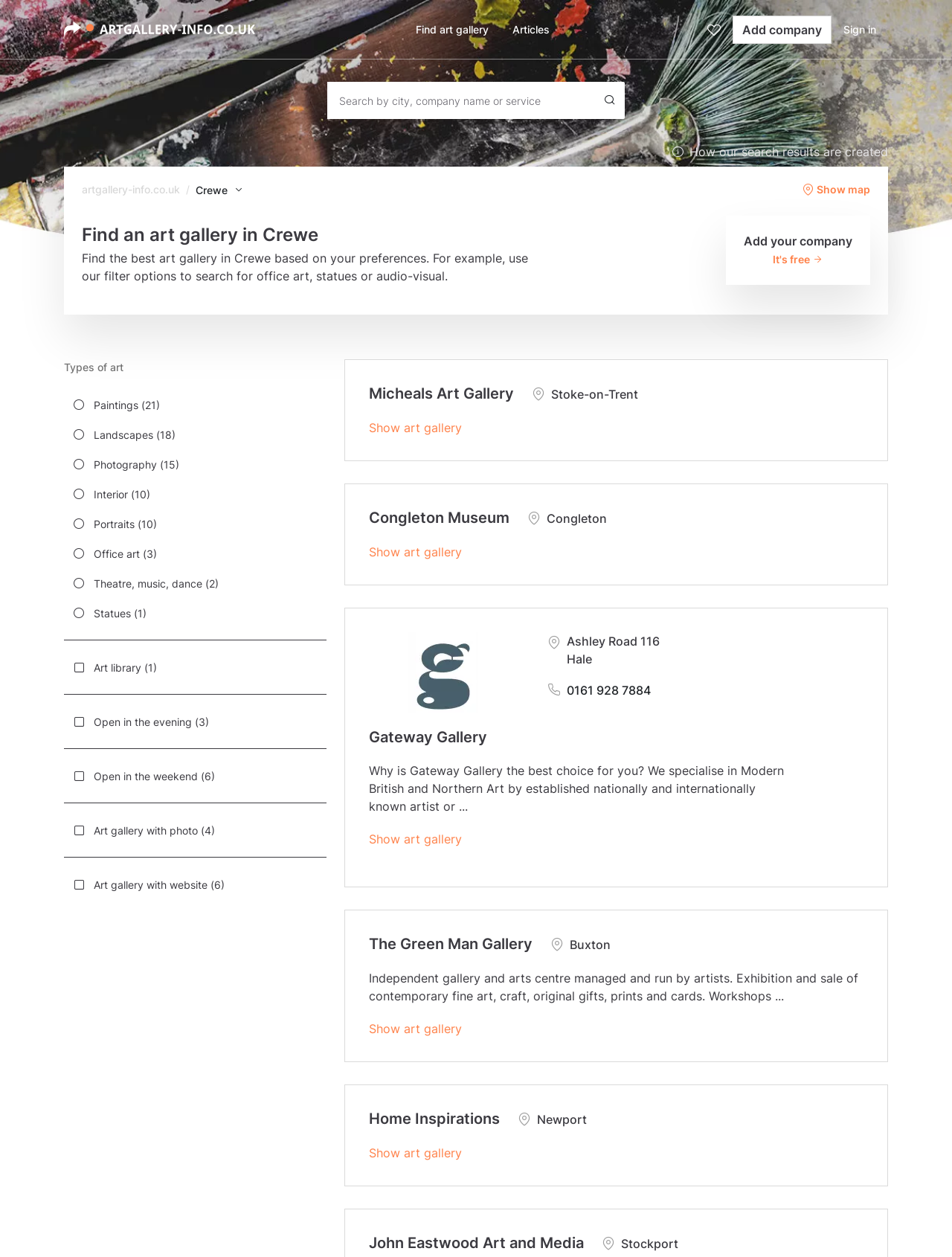Given the description of a UI element: "后一篇文章 →", identify the bounding box coordinates of the matching element in the webpage screenshot.

None